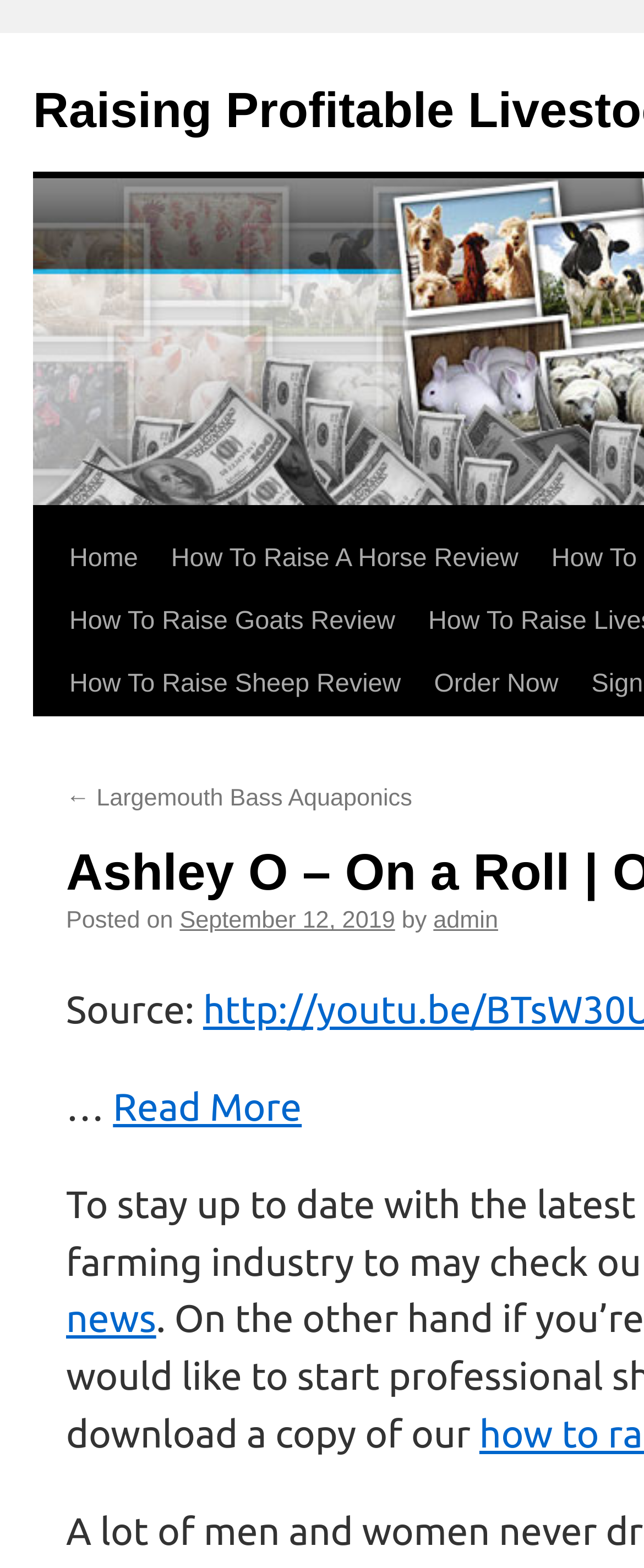Show the bounding box coordinates of the element that should be clicked to complete the task: "View the 'Order Now' page".

[0.648, 0.417, 0.893, 0.457]